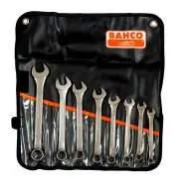Respond to the following query with just one word or a short phrase: 
What is the purpose of the 12-point Dynamic-Drive profile?

Improved grip and reduced wear on fasteners